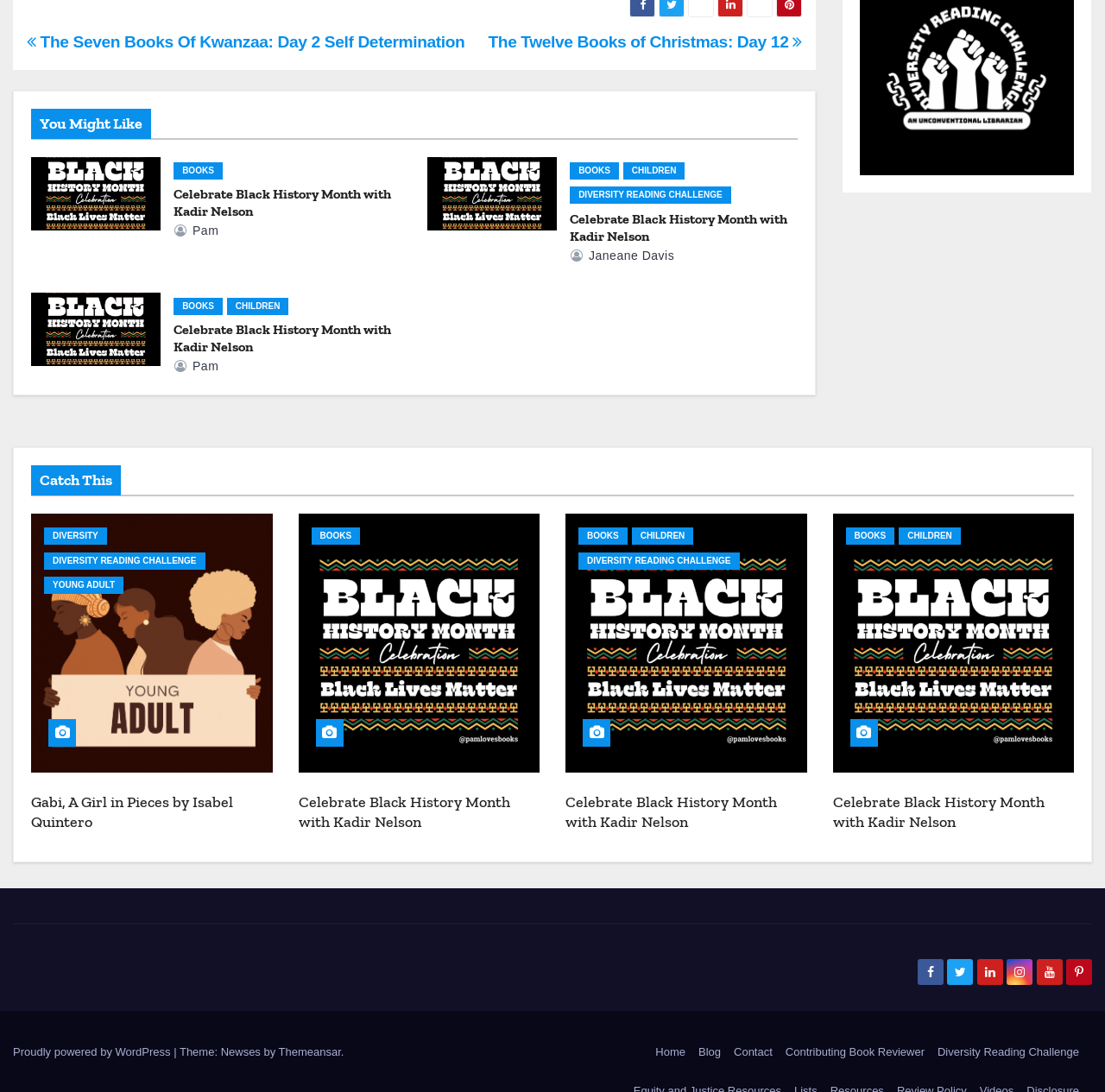Please determine the bounding box coordinates of the element to click on in order to accomplish the following task: "Read 'Gabi, A Girl in Pieces by Isabel Quintero'". Ensure the coordinates are four float numbers ranging from 0 to 1, i.e., [left, top, right, bottom].

[0.028, 0.726, 0.211, 0.761]